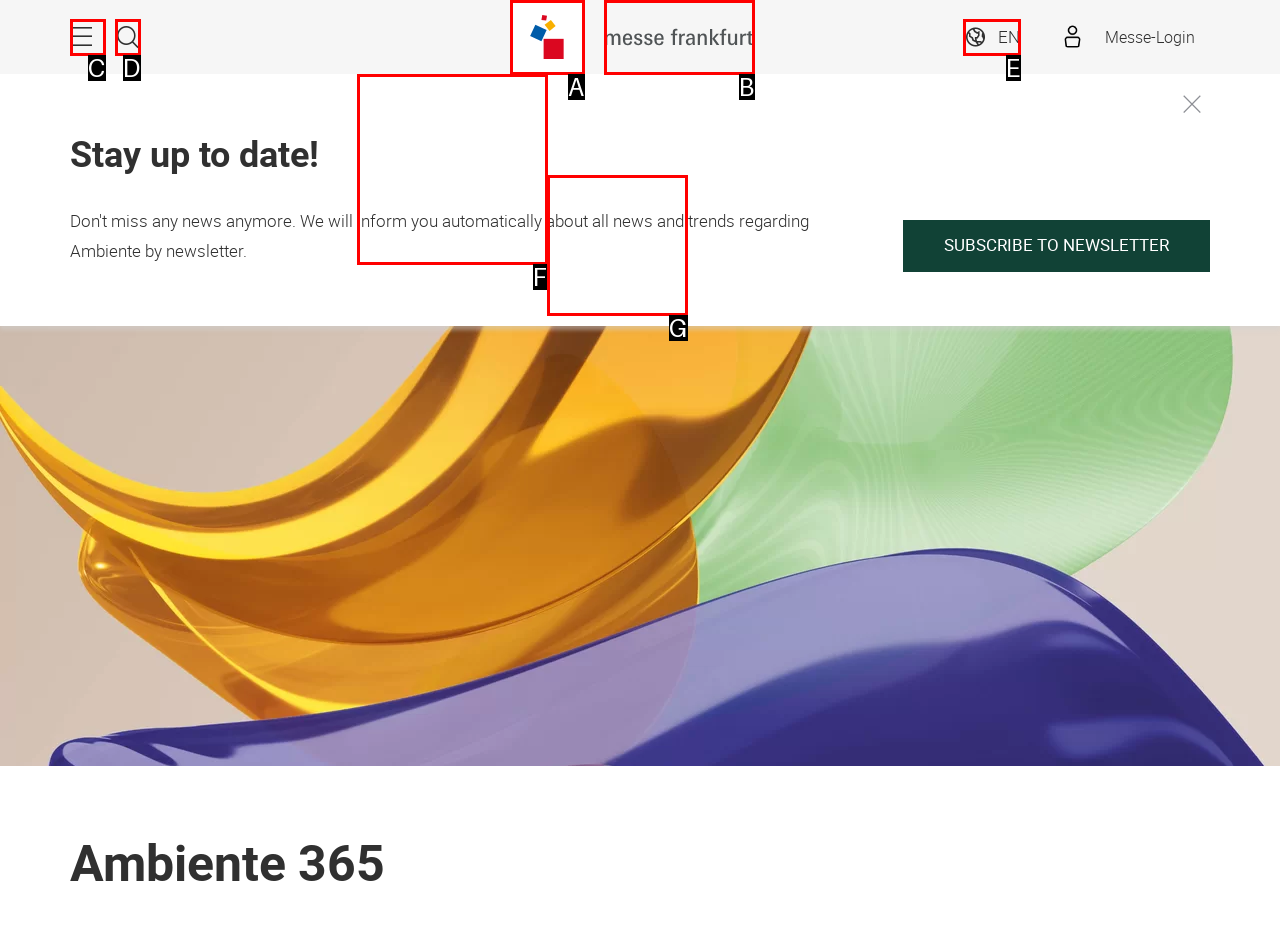Select the letter from the given choices that aligns best with the description: EN. Reply with the specific letter only.

E